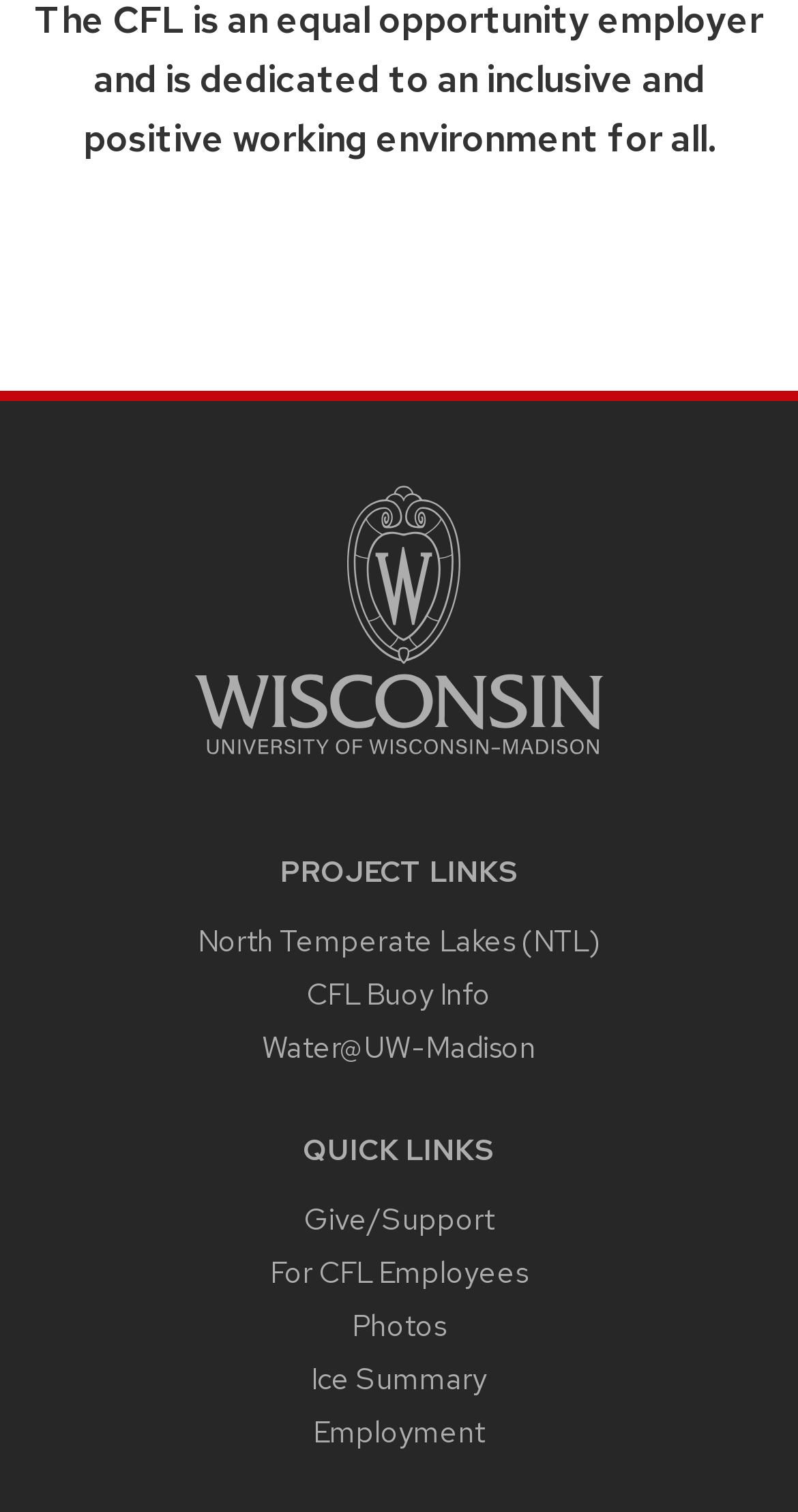Please find the bounding box coordinates for the clickable element needed to perform this instruction: "go to Give/Support page".

[0.381, 0.793, 0.619, 0.819]